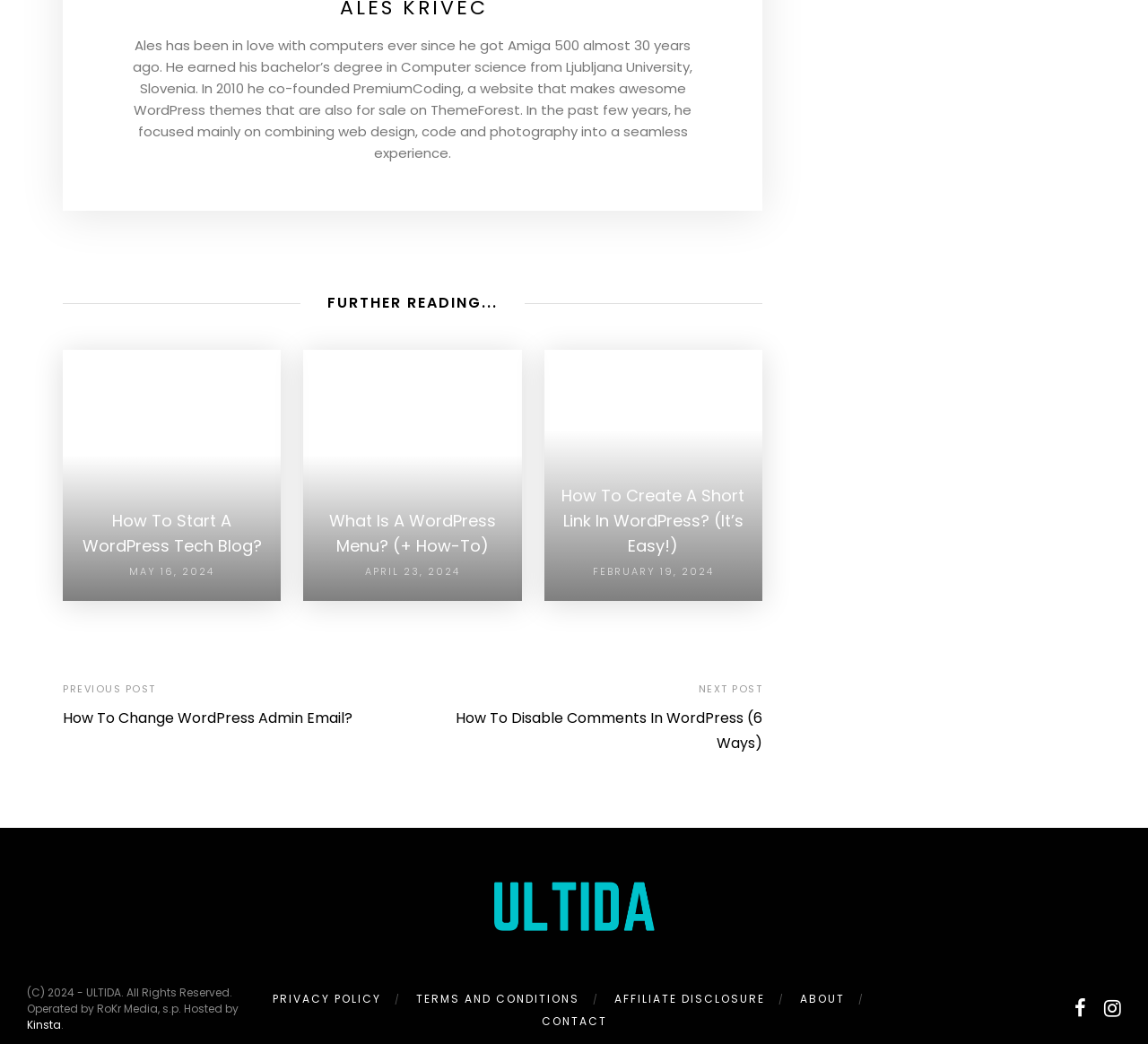Determine the bounding box coordinates for the UI element matching this description: "Terms and Conditions".

[0.362, 0.949, 0.504, 0.964]